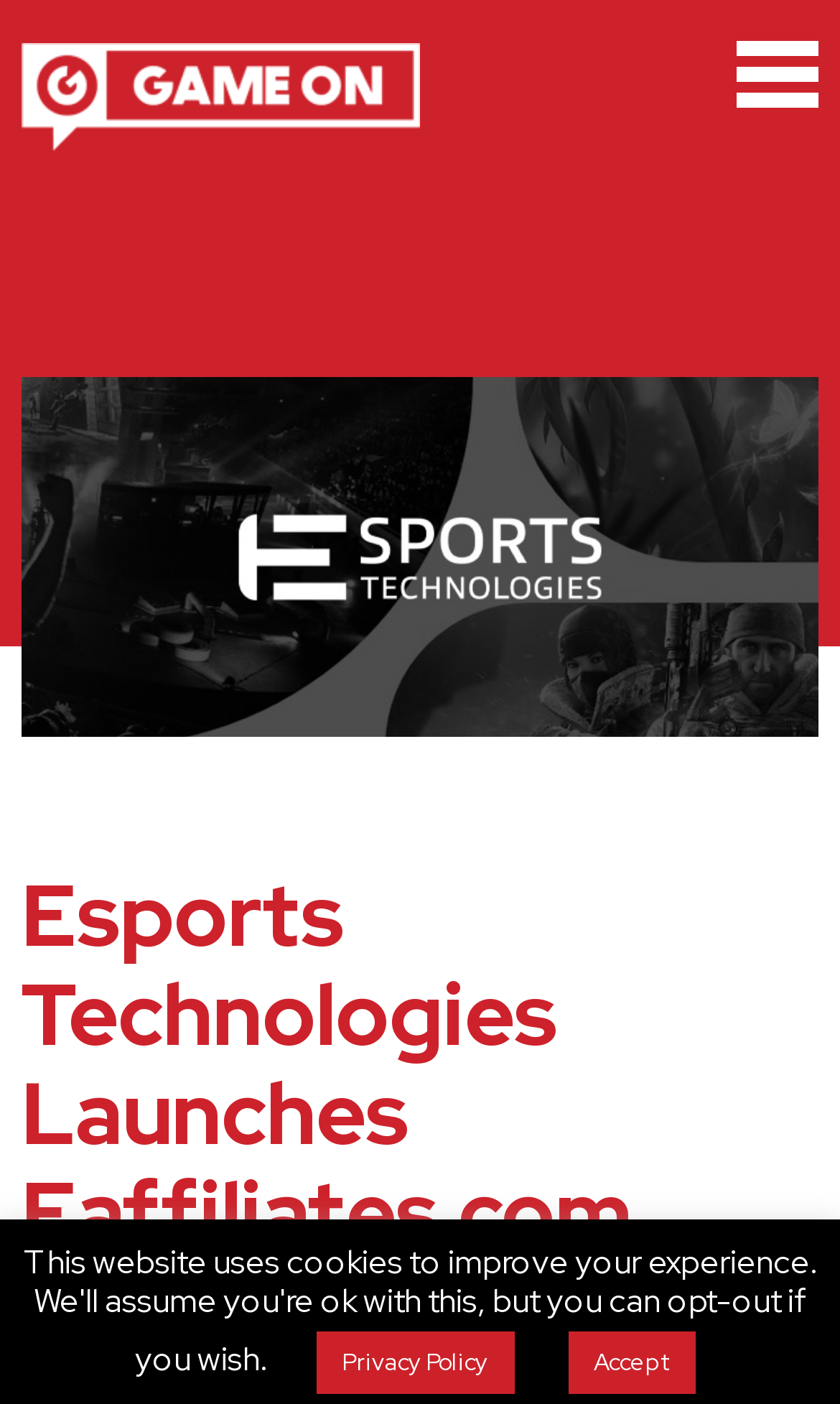What is the purpose of the 'Accept' button? Refer to the image and provide a one-word or short phrase answer.

To accept privacy policy